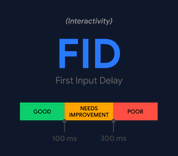Offer a detailed narrative of the image.

The image illustrates the concept of First Input Delay (FID), a key metric in assessing web interactivity. It features a visual scale, with three color-coded zones: "Good" (green) for FID times of 100 milliseconds or less, "Needs Improvement" (yellow) for times between 100 and 300 milliseconds, and "Poor" (red) for delays exceeding 300 milliseconds. The bright blue text emphasizes the acronym "FID" and its full meaning, highlighting the importance of this performance metric in ensuring a smooth user experience on websites. Effective management of FID is crucial, as longer delays can lead to user frustration and decreased engagement.